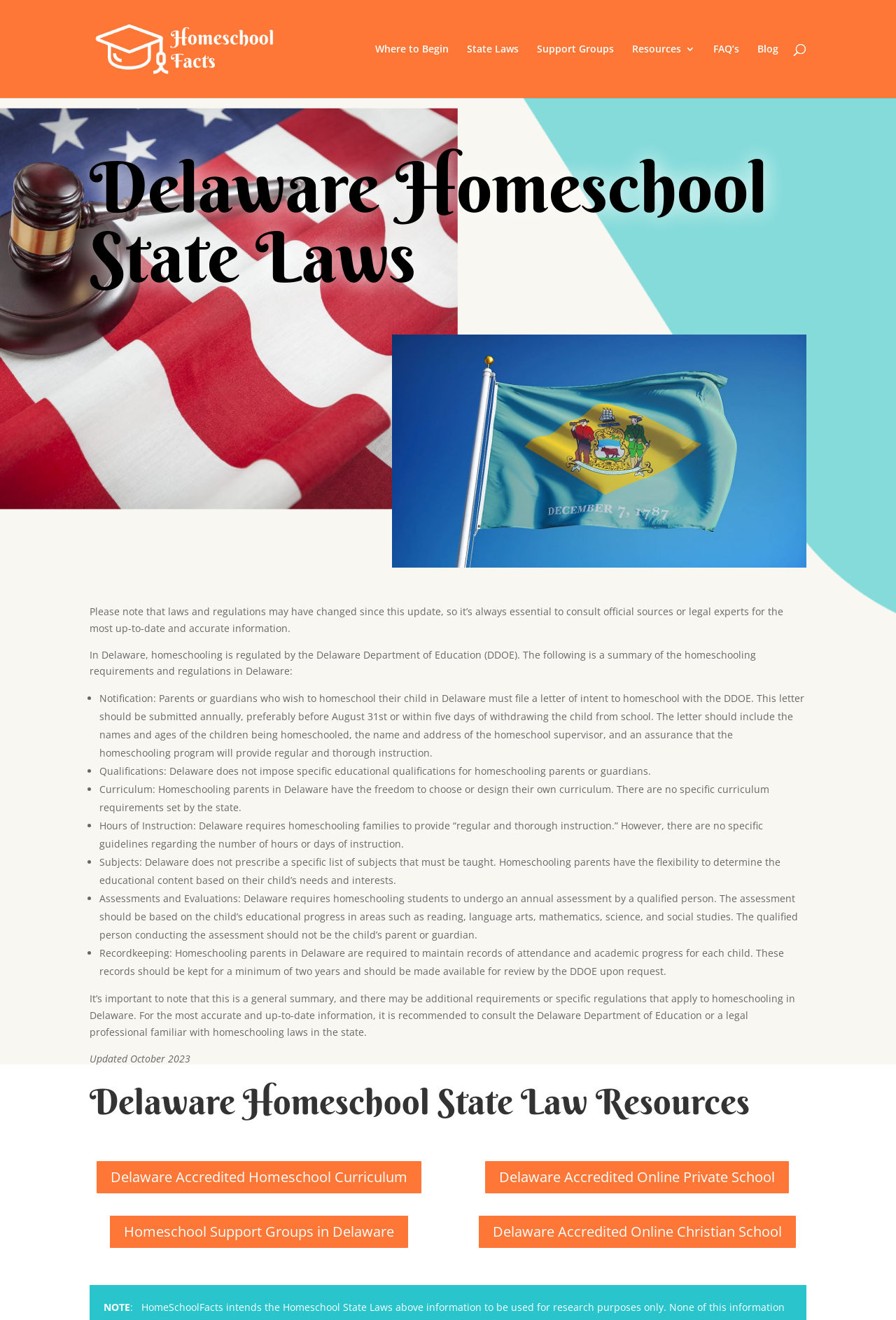Identify the bounding box coordinates of the part that should be clicked to carry out this instruction: "Check the trending news".

None